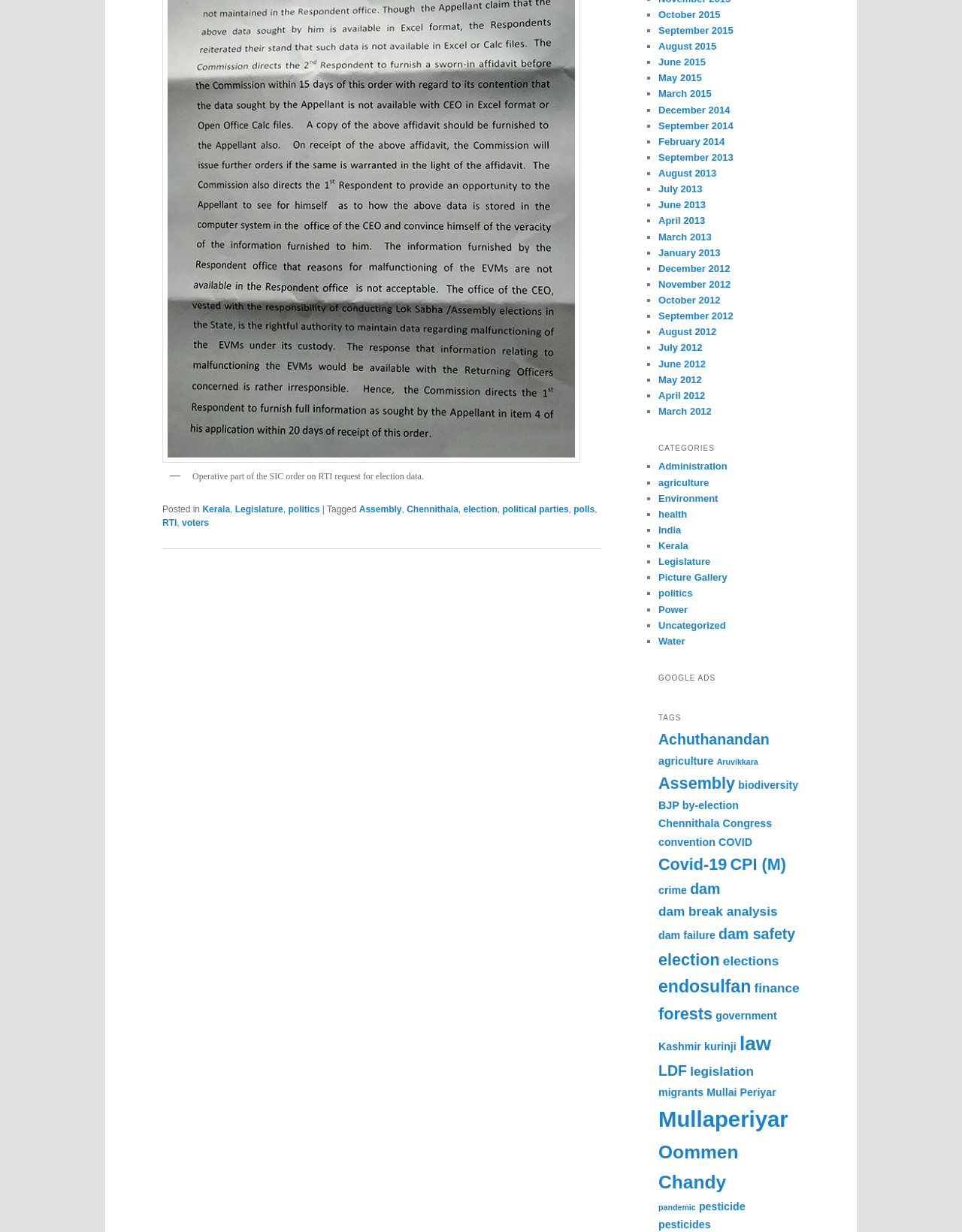Locate the bounding box coordinates of the element's region that should be clicked to carry out the following instruction: "View recent posts". The coordinates need to be four float numbers between 0 and 1, i.e., [left, top, right, bottom].

None